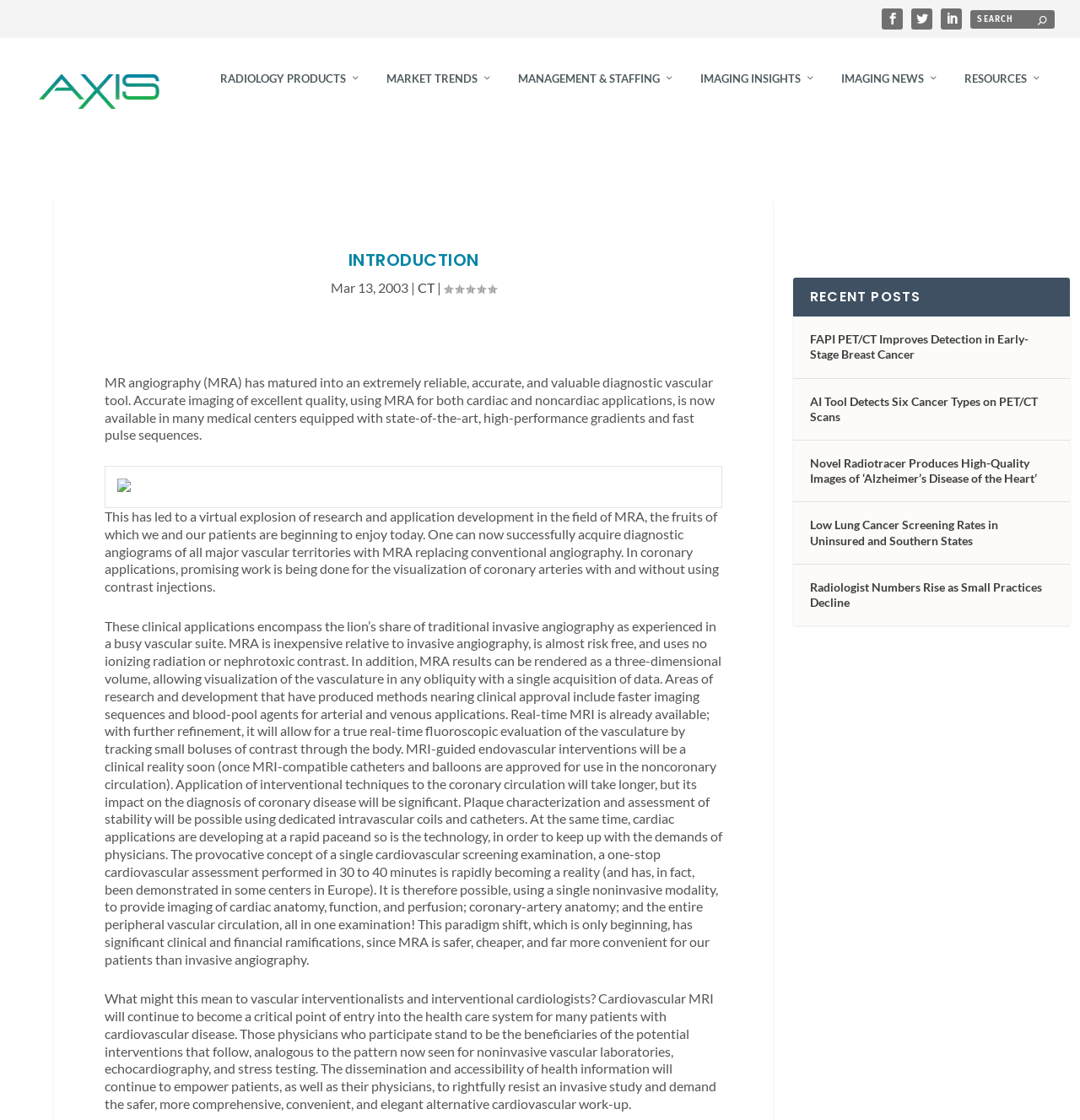What is the benefit of MRA compared to invasive angiography?
Based on the image, provide a one-word or brief-phrase response.

Inexpensive and risk-free